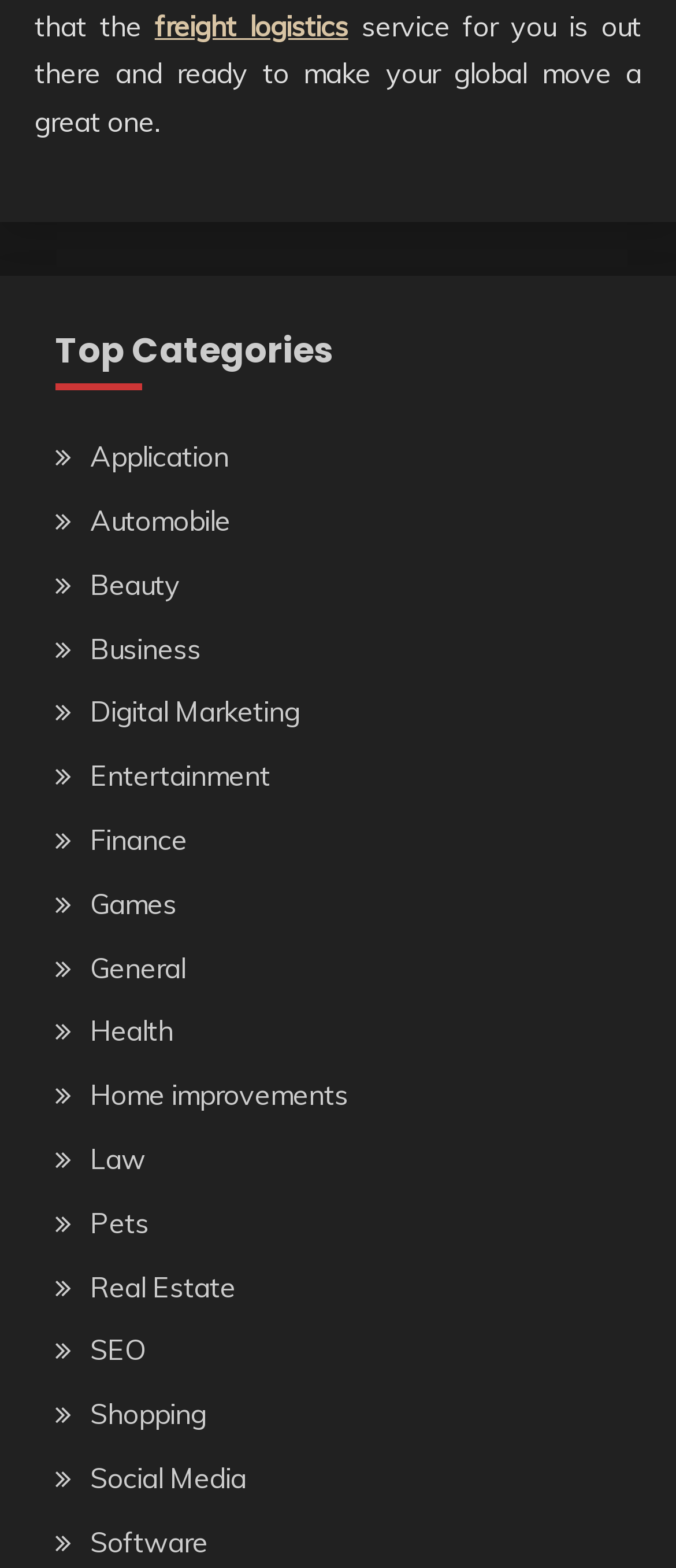Determine the bounding box coordinates of the area to click in order to meet this instruction: "click on freight logistics".

[0.229, 0.006, 0.515, 0.028]